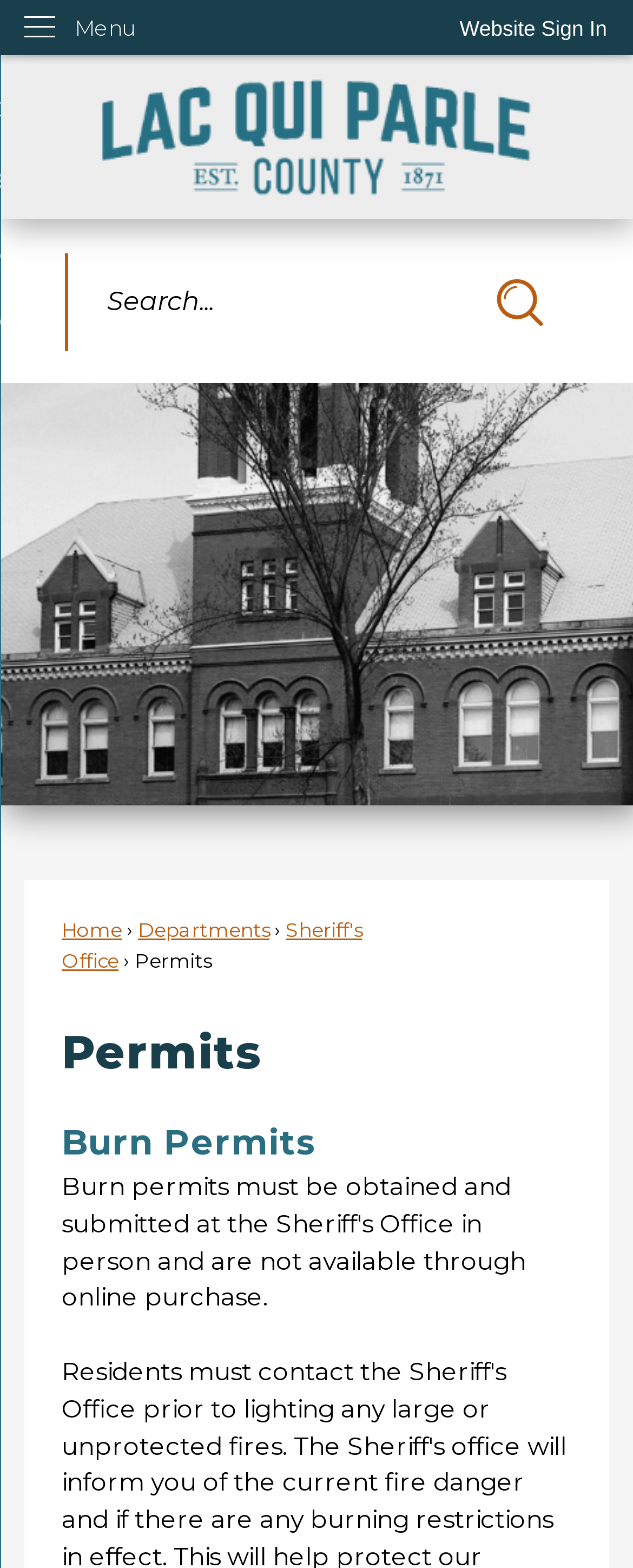Find the bounding box coordinates for the UI element whose description is: "Departments". The coordinates should be four float numbers between 0 and 1, in the format [left, top, right, bottom].

[0.218, 0.586, 0.426, 0.601]